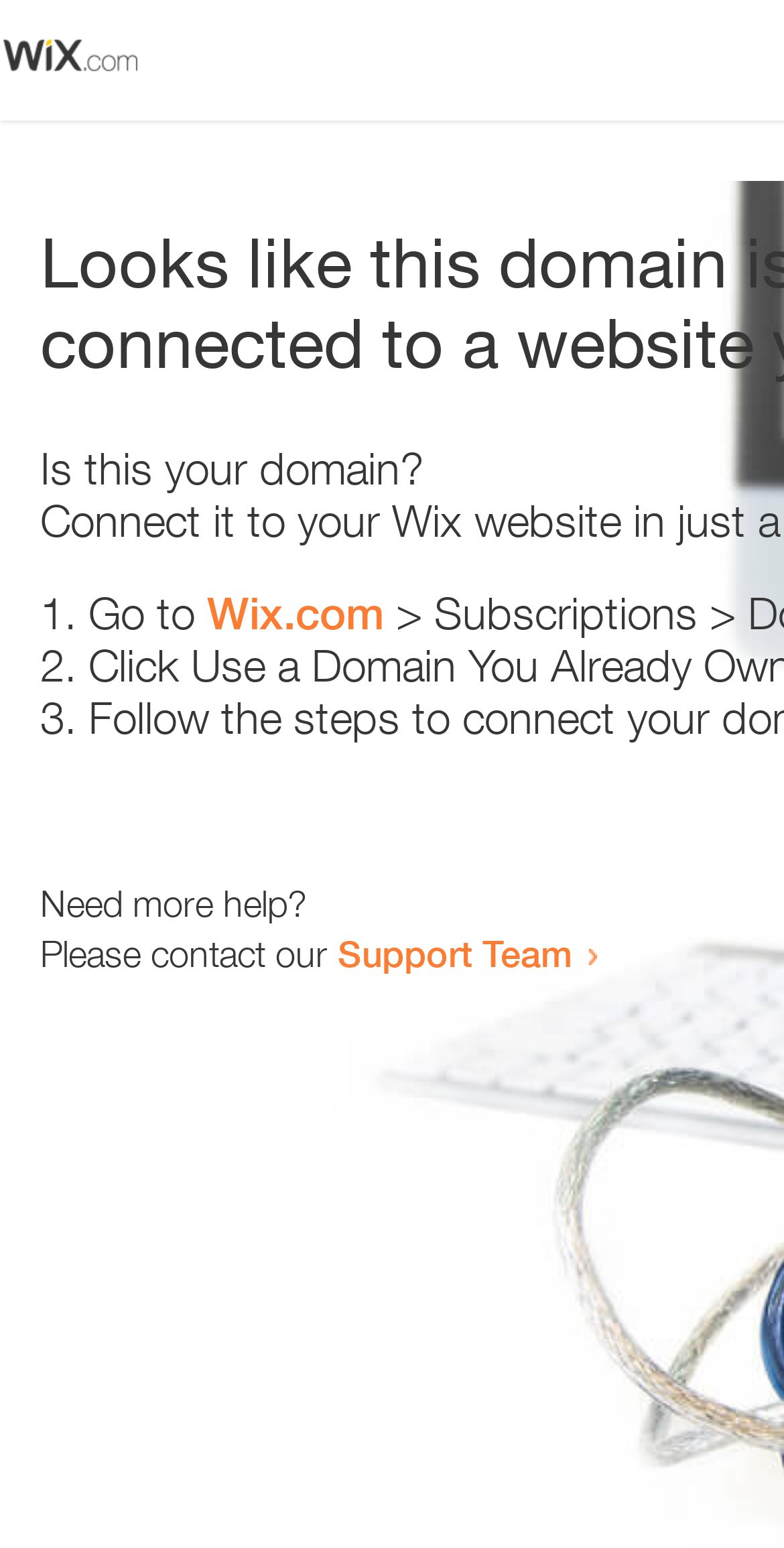What is the text above the list?
Please use the image to provide a one-word or short phrase answer.

Is this your domain?